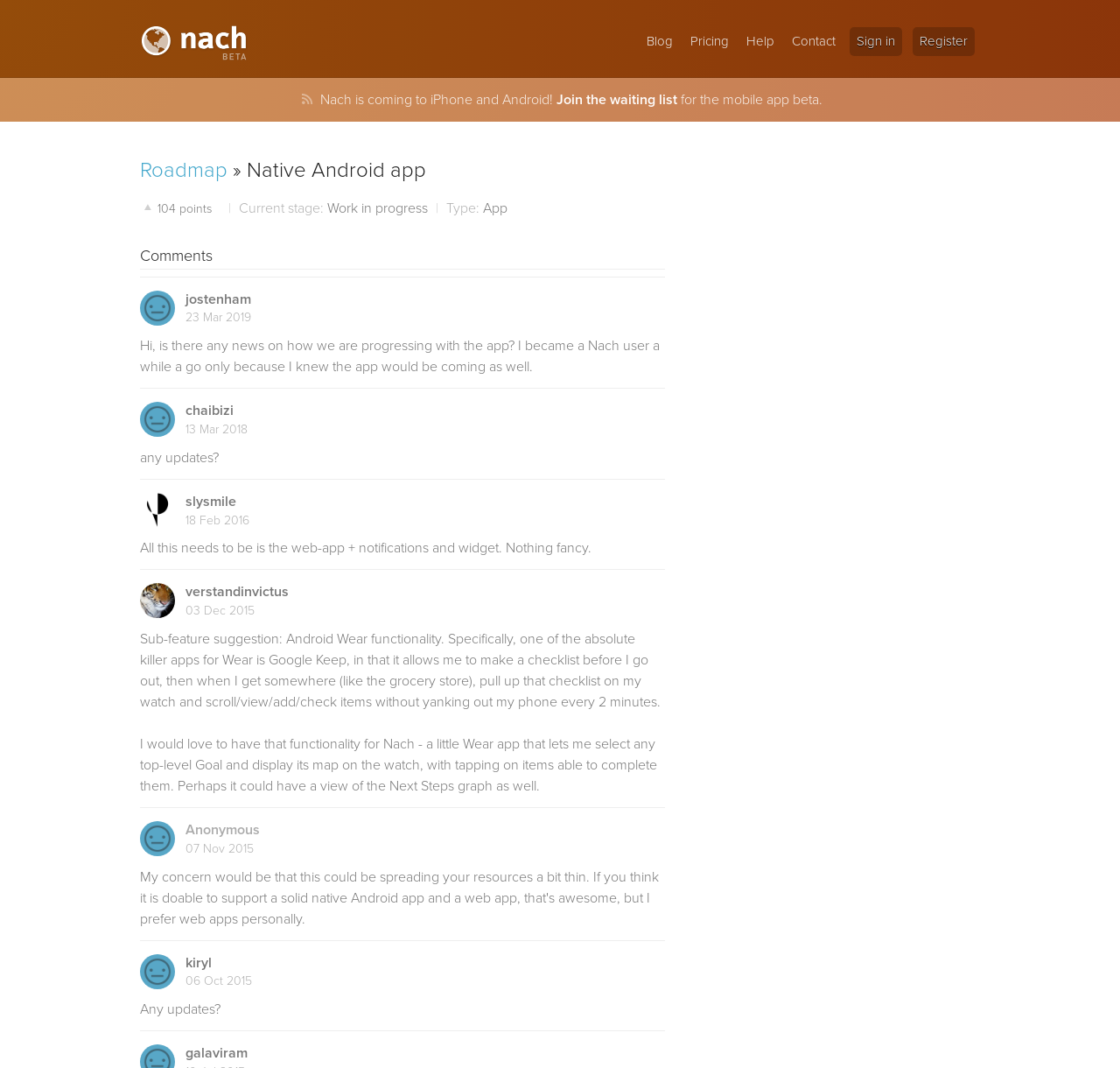Find the bounding box coordinates of the clickable area required to complete the following action: "Sign in to the account".

[0.759, 0.025, 0.805, 0.052]